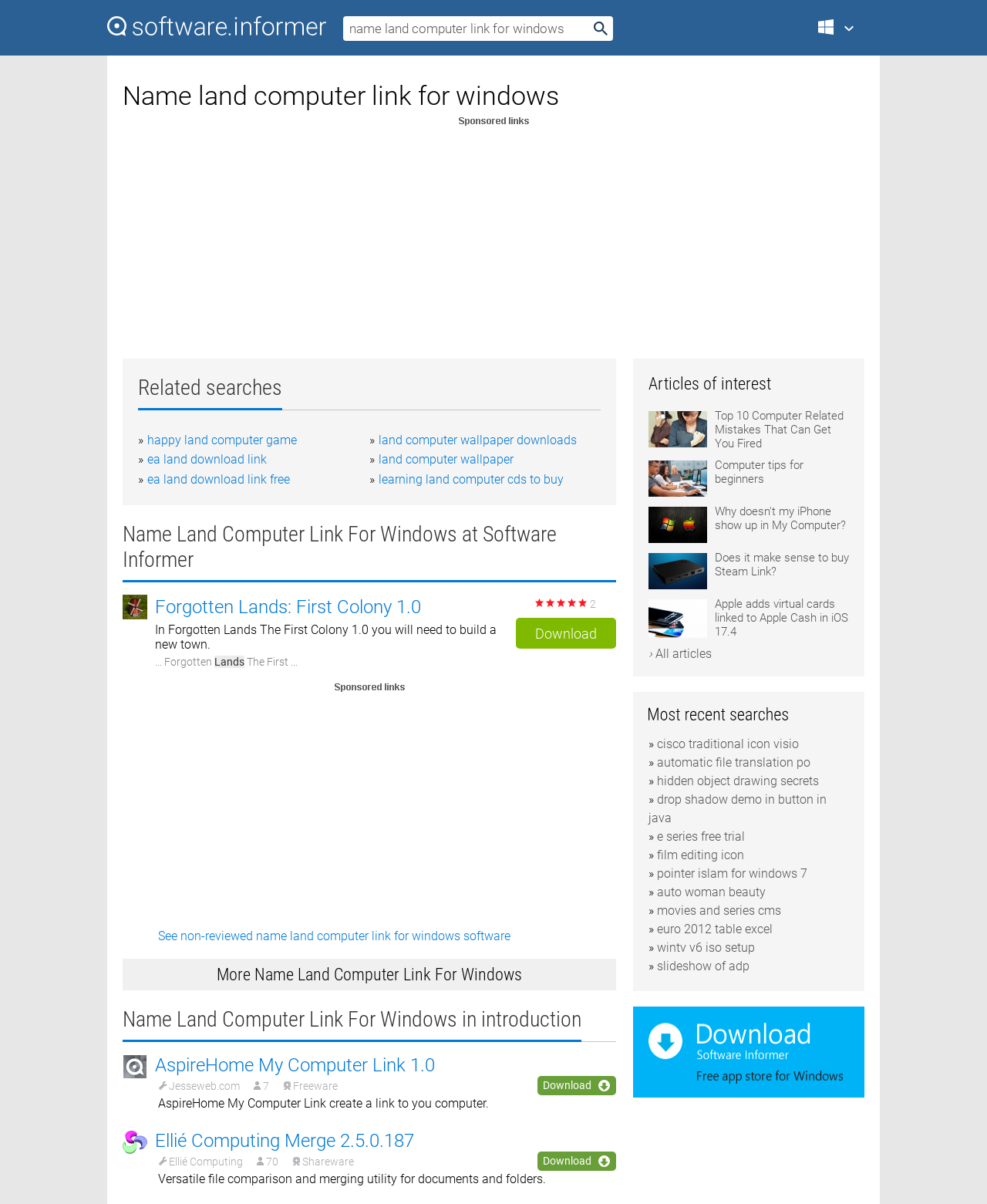Explain in detail what is displayed on the webpage.

This webpage appears to be a software download page, specifically for "Name Land Computer Link for Windows". The page has a prominent heading with the software name and a brief description. Below the heading, there is a link to "Software Informer" with an accompanying image.

On the top-right side of the page, there is a search box and a button. Below the search box, there are several links to related searches, including "happy land computer game", "land computer wallpaper downloads", and "ea land download link".

The main content of the page is divided into several sections. The first section displays information about the software, including a brief description and a download link. Below this section, there are several advertisements and sponsored links.

The next section is titled "Related searches" and lists several links to other software downloads, including "Forgotten Lands: First Colony" and "AspireHome My Computer Link". Each link has a brief description and a download button.

Further down the page, there are several articles and news stories related to computers and technology, including "Top 10 Computer Related Mistakes That Can Get You Fired" and "Why doesn't my iPhone show up in My Computer?". Each article has a brief summary and an accompanying image.

On the right side of the page, there are several links to other articles and news stories, including "Computer tips for beginners" and "Does it make sense to buy Steam Link?". There is also a link to "All articles" at the bottom of the section.

Overall, the page appears to be a software download page with a focus on computer-related software and news.